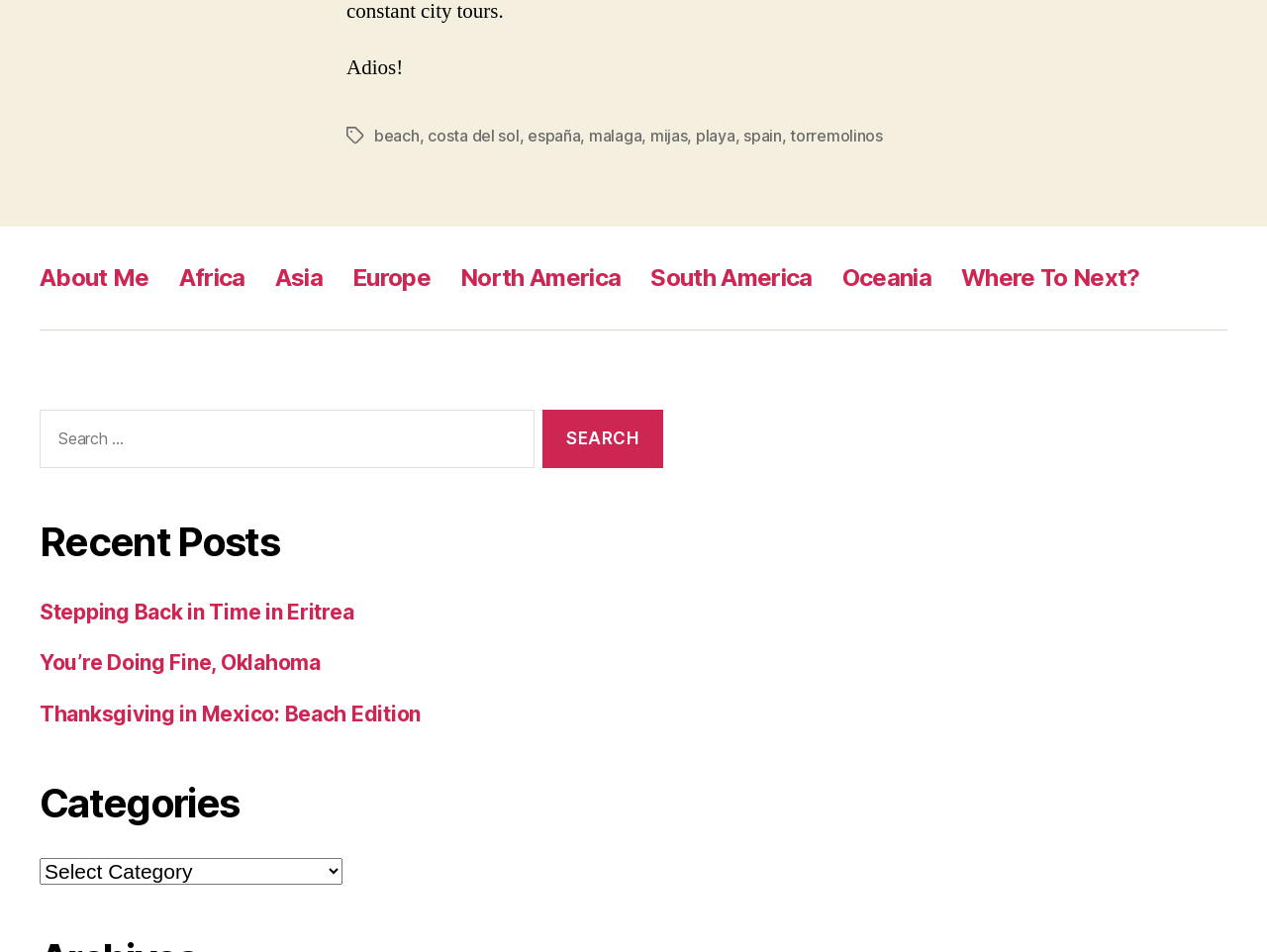Please respond to the question using a single word or phrase:
How many tags are listed on the page?

9